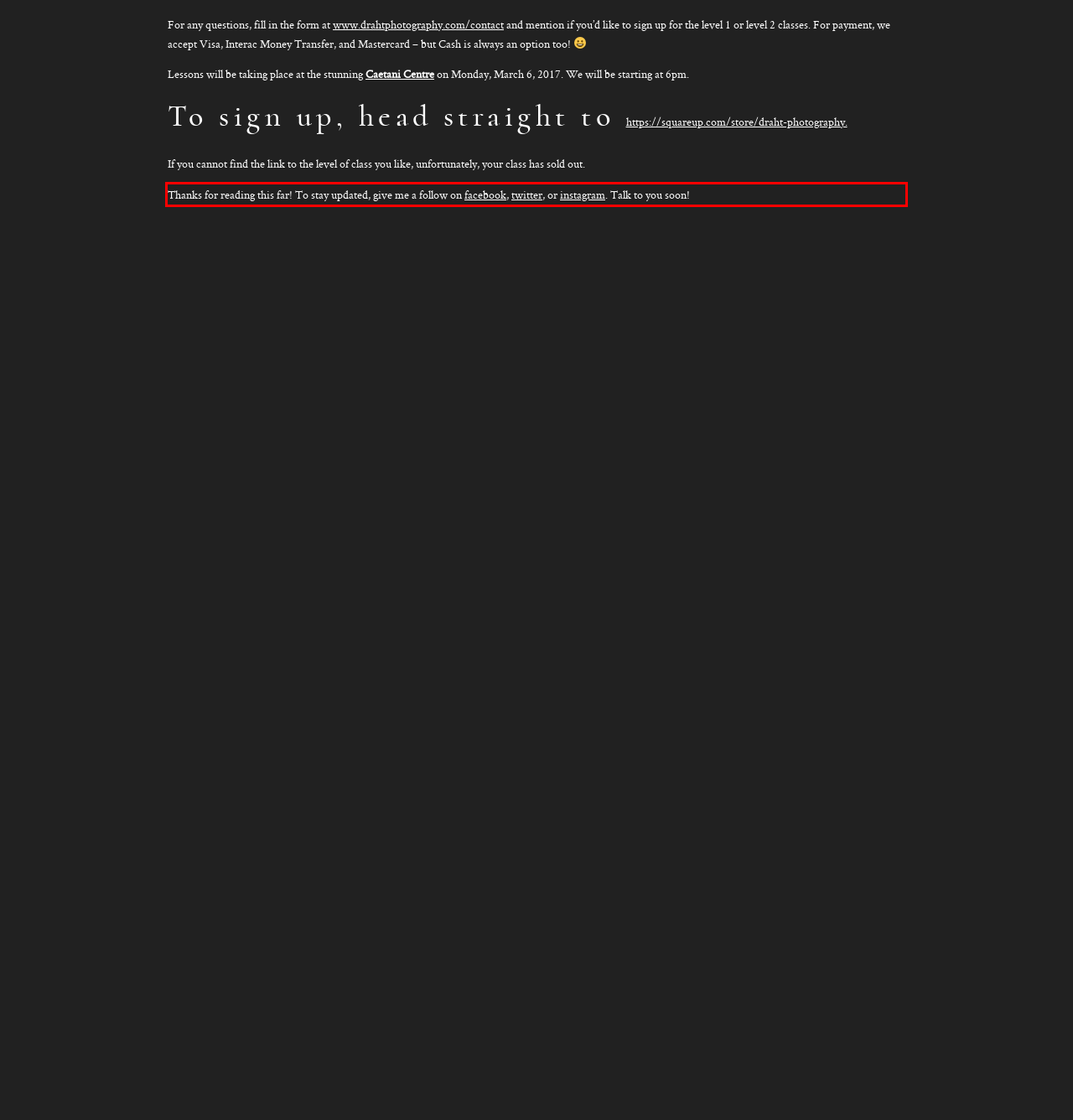You are given a screenshot of a webpage with a UI element highlighted by a red bounding box. Please perform OCR on the text content within this red bounding box.

Thanks for reading this far! To stay updated, give me a follow on facebook, twitter, or instagram. Talk to you soon!